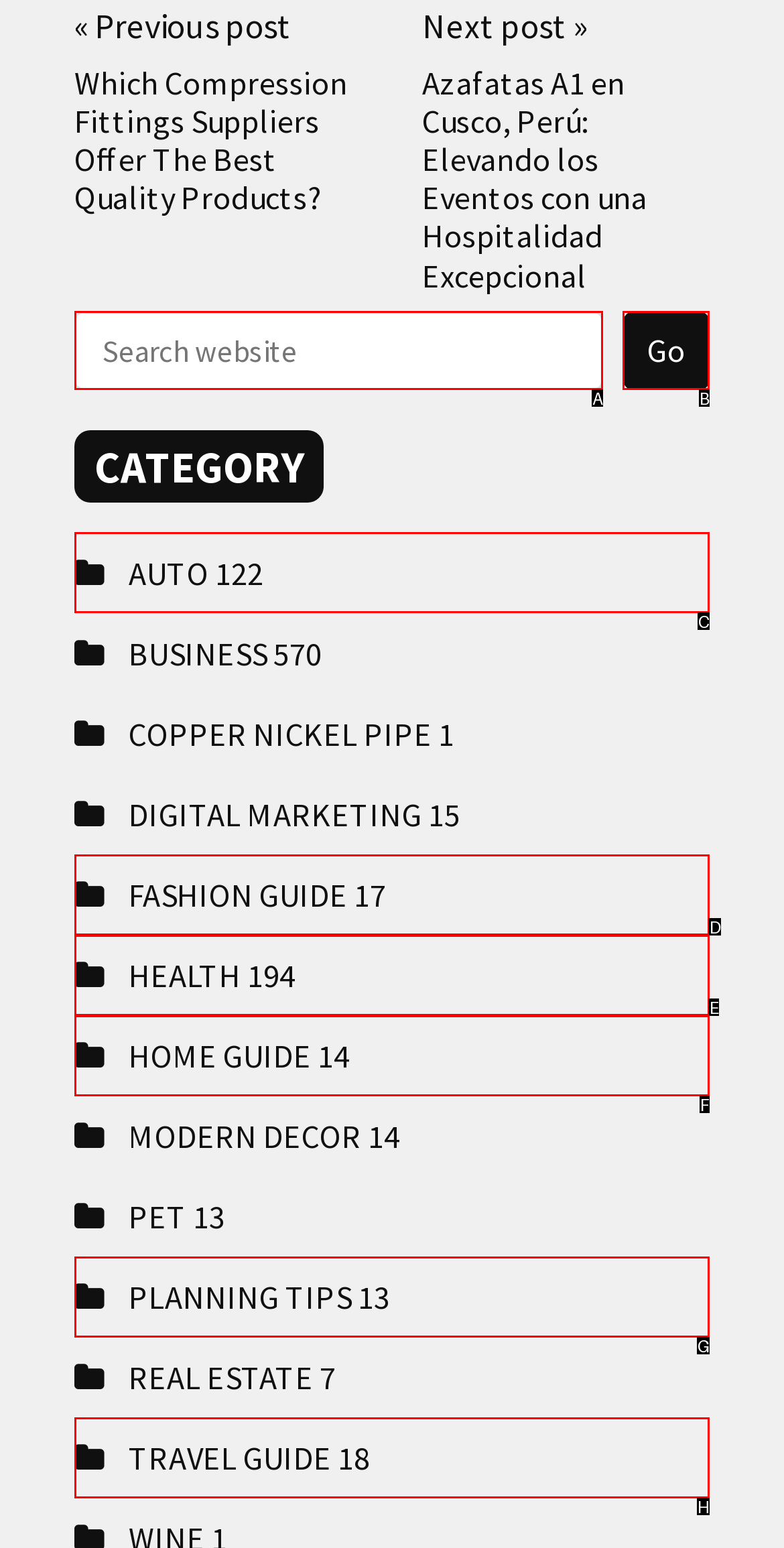Which choice should you pick to execute the task: Browse AUTO category
Respond with the letter associated with the correct option only.

C